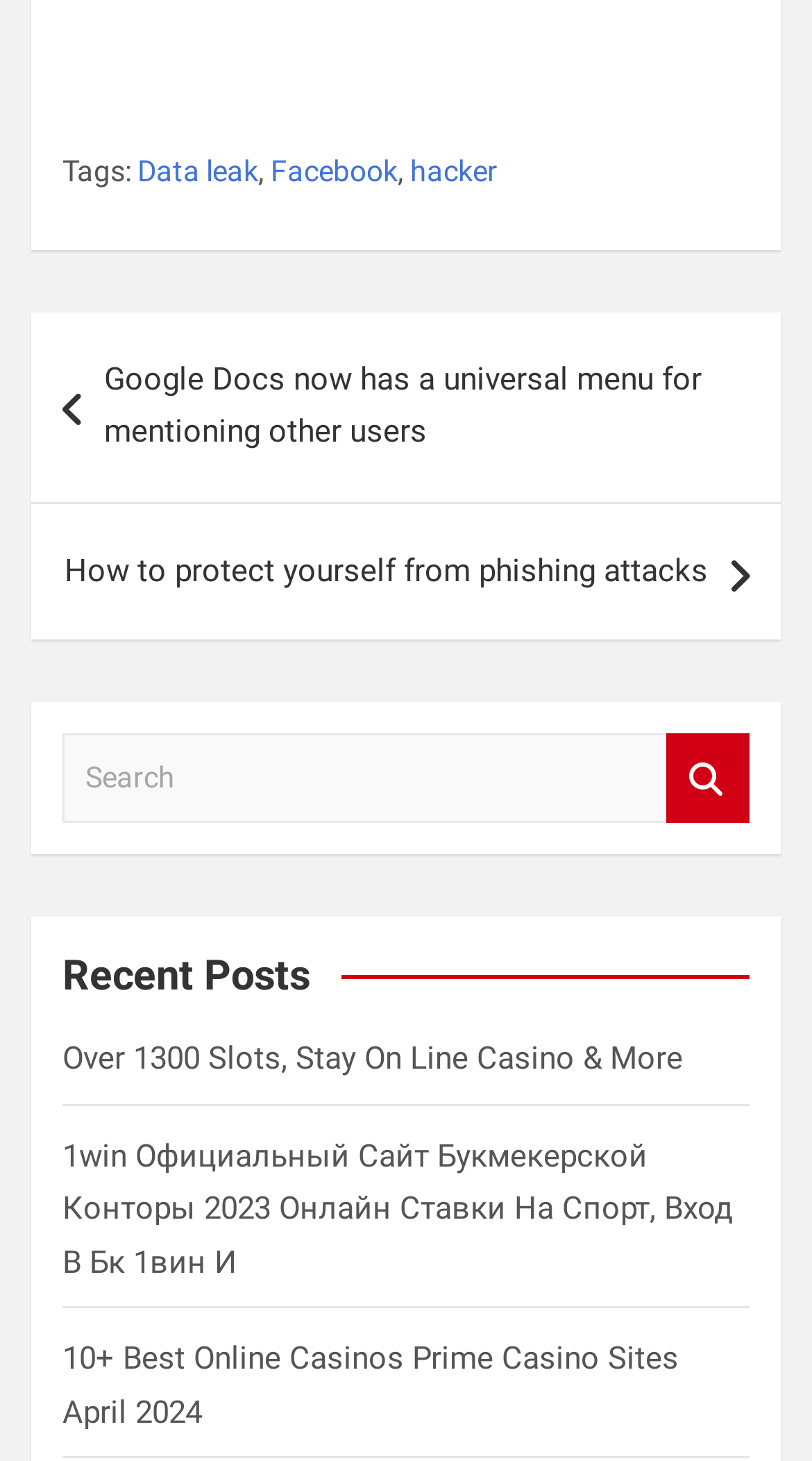What is the text above the search box?
Look at the image and answer the question using a single word or phrase.

Search